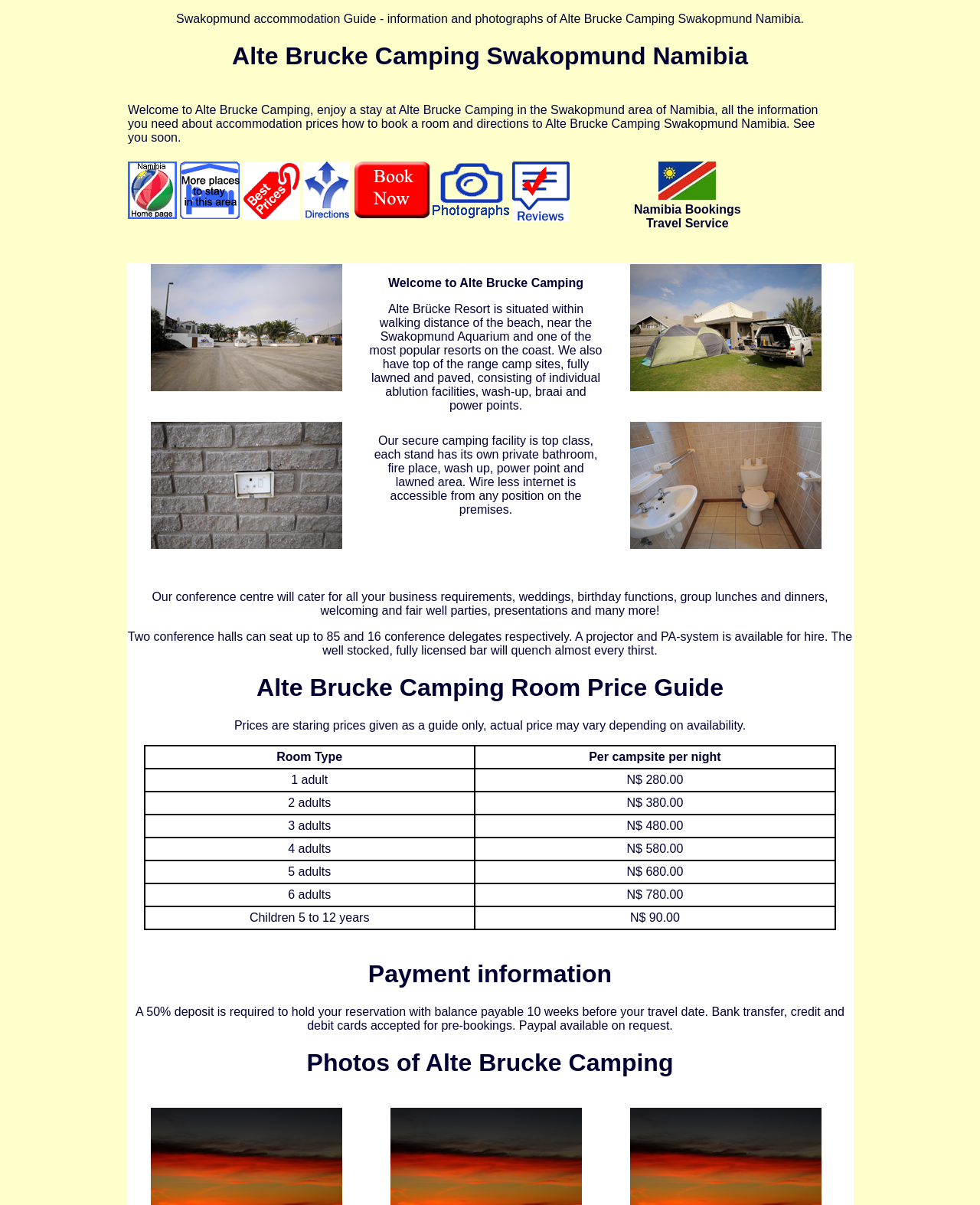Answer briefly with one word or phrase:
What type of accommodation is Alte Brucke?

Camping